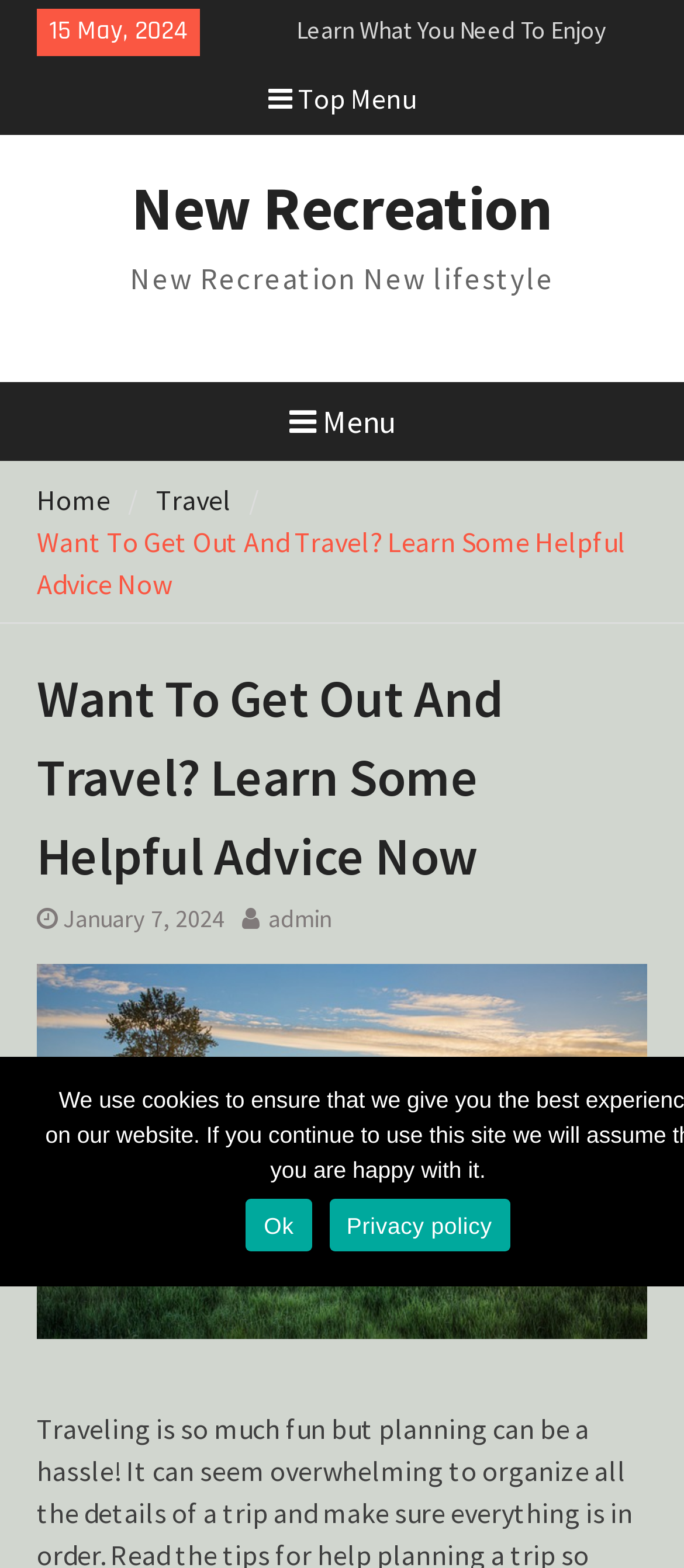Specify the bounding box coordinates for the region that must be clicked to perform the given instruction: "Expand 'Top Menu'".

[0.354, 0.039, 0.646, 0.086]